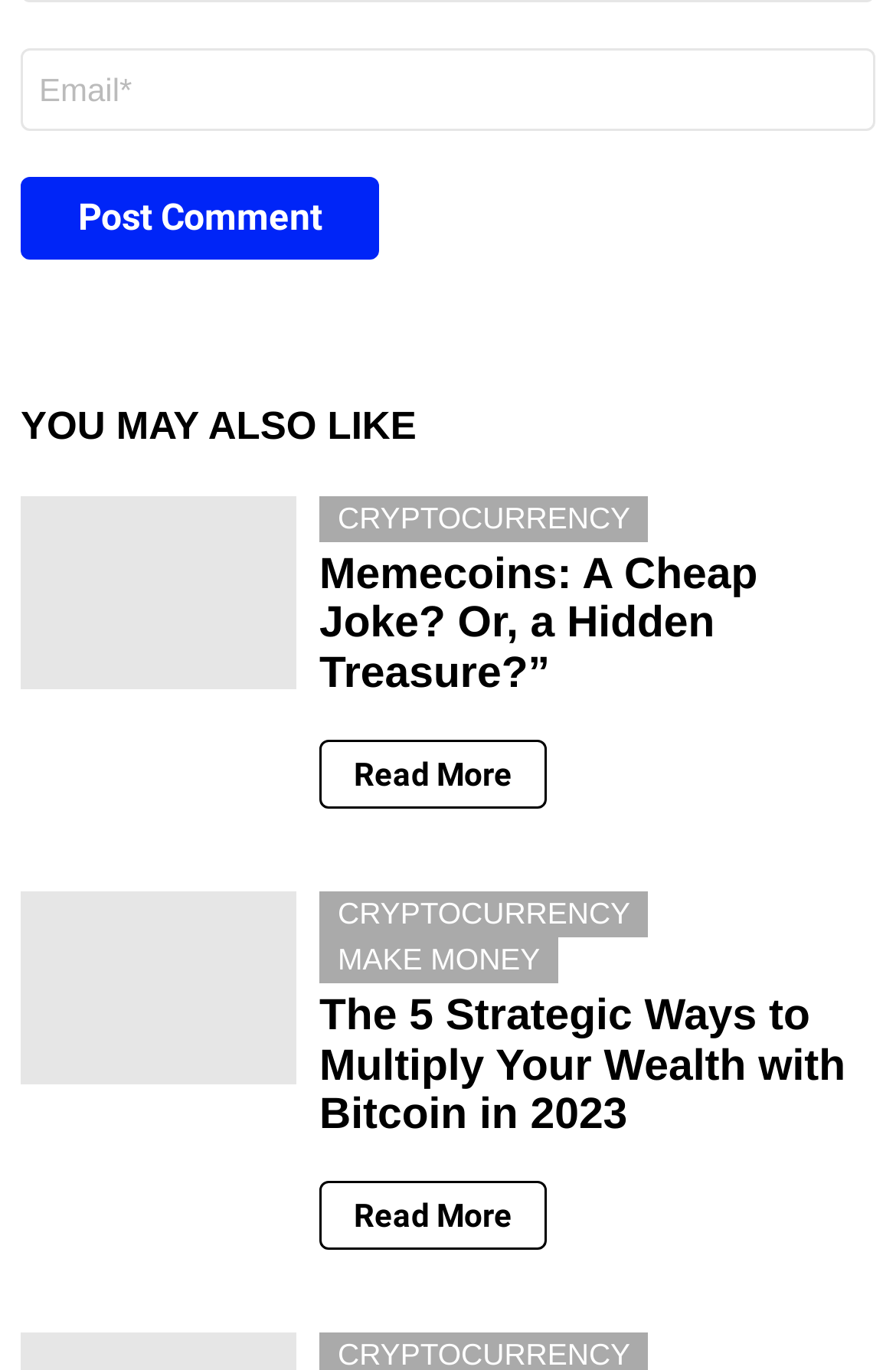Using a single word or phrase, answer the following question: 
What is the topic of the first article?

Memecoins